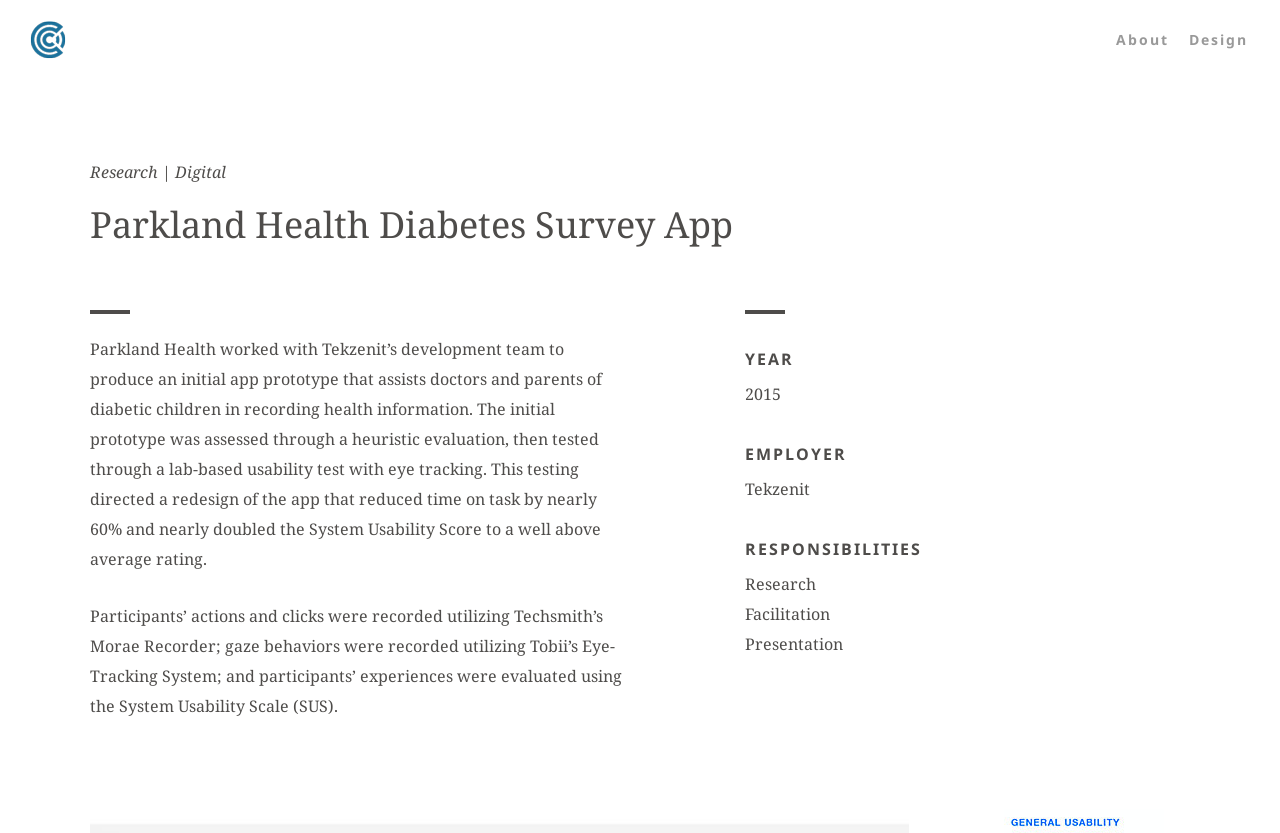From the screenshot, find the bounding box of the UI element matching this description: "About". Supply the bounding box coordinates in the form [left, top, right, bottom], each a float between 0 and 1.

[0.872, 0.037, 0.913, 0.059]